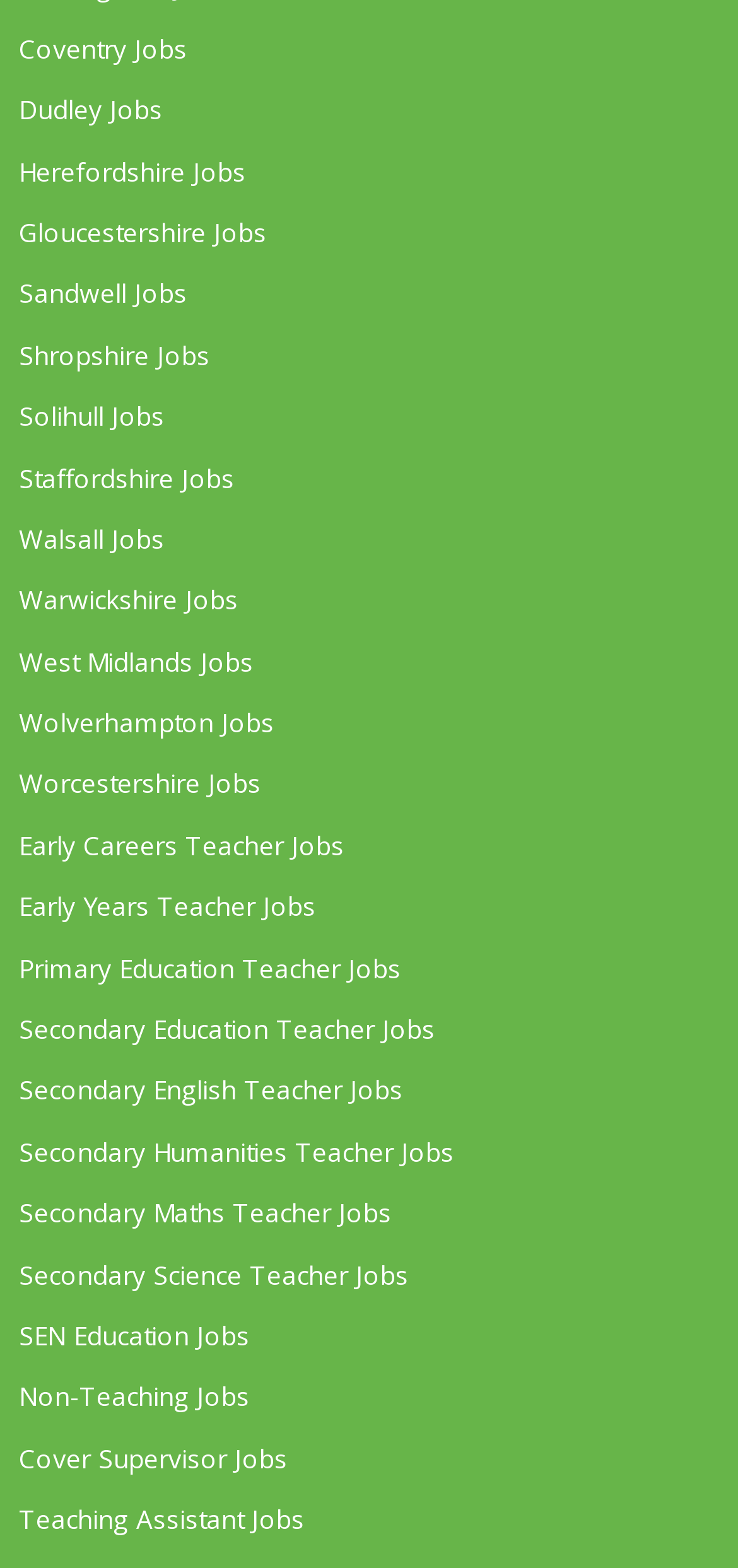What is the first type of teaching job listed? Refer to the image and provide a one-word or short phrase answer.

Early Careers Teacher